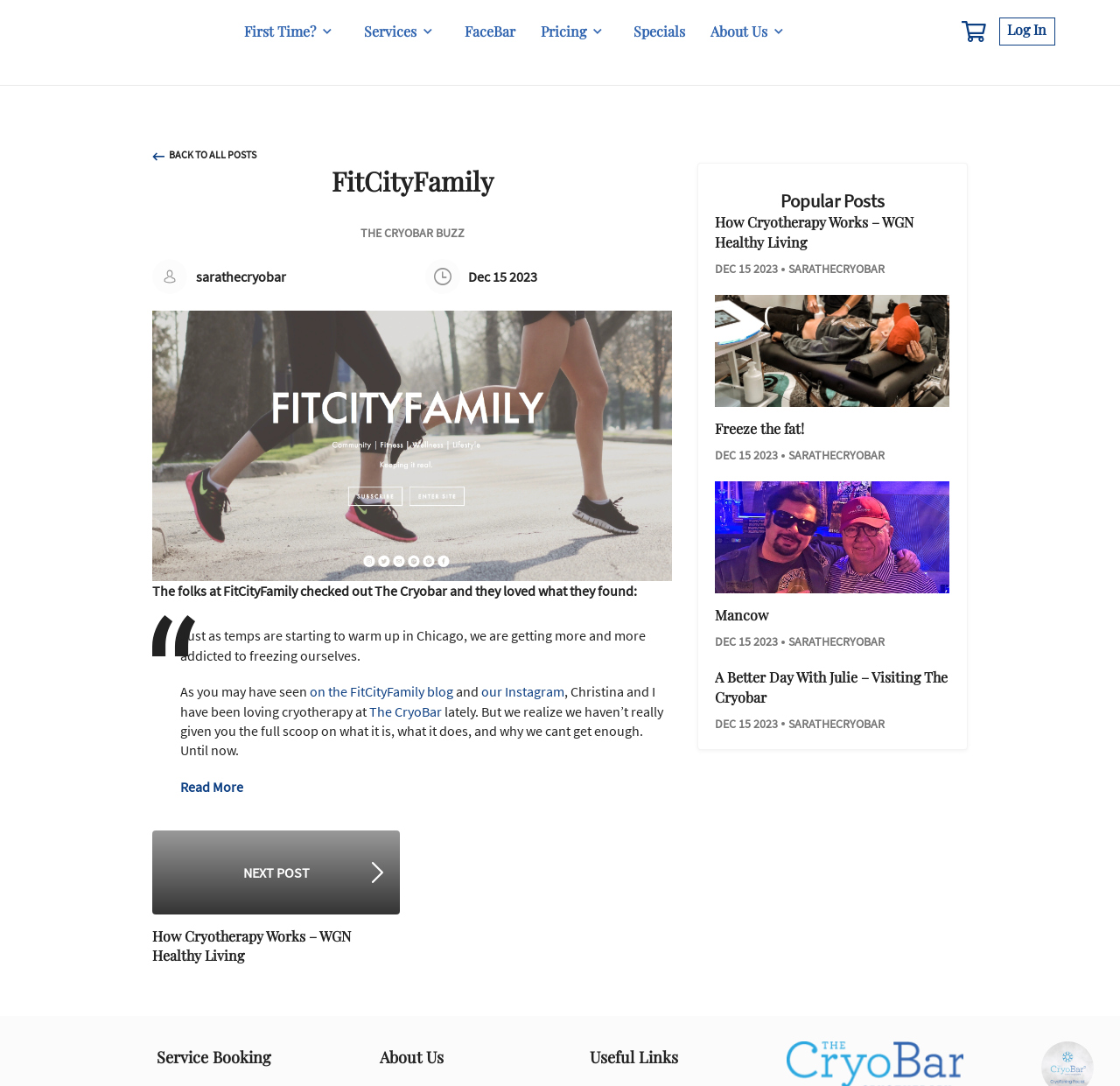Please locate the clickable area by providing the bounding box coordinates to follow this instruction: "View October 2020".

None